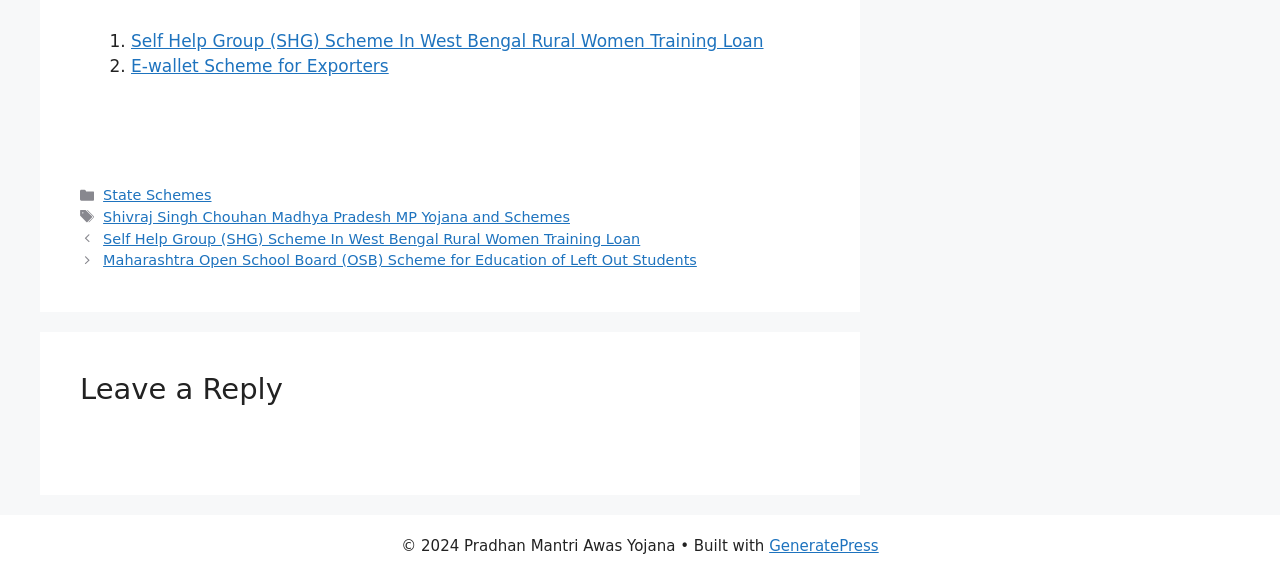Find the bounding box coordinates of the clickable area required to complete the following action: "click on Johanna Banks' profile".

None